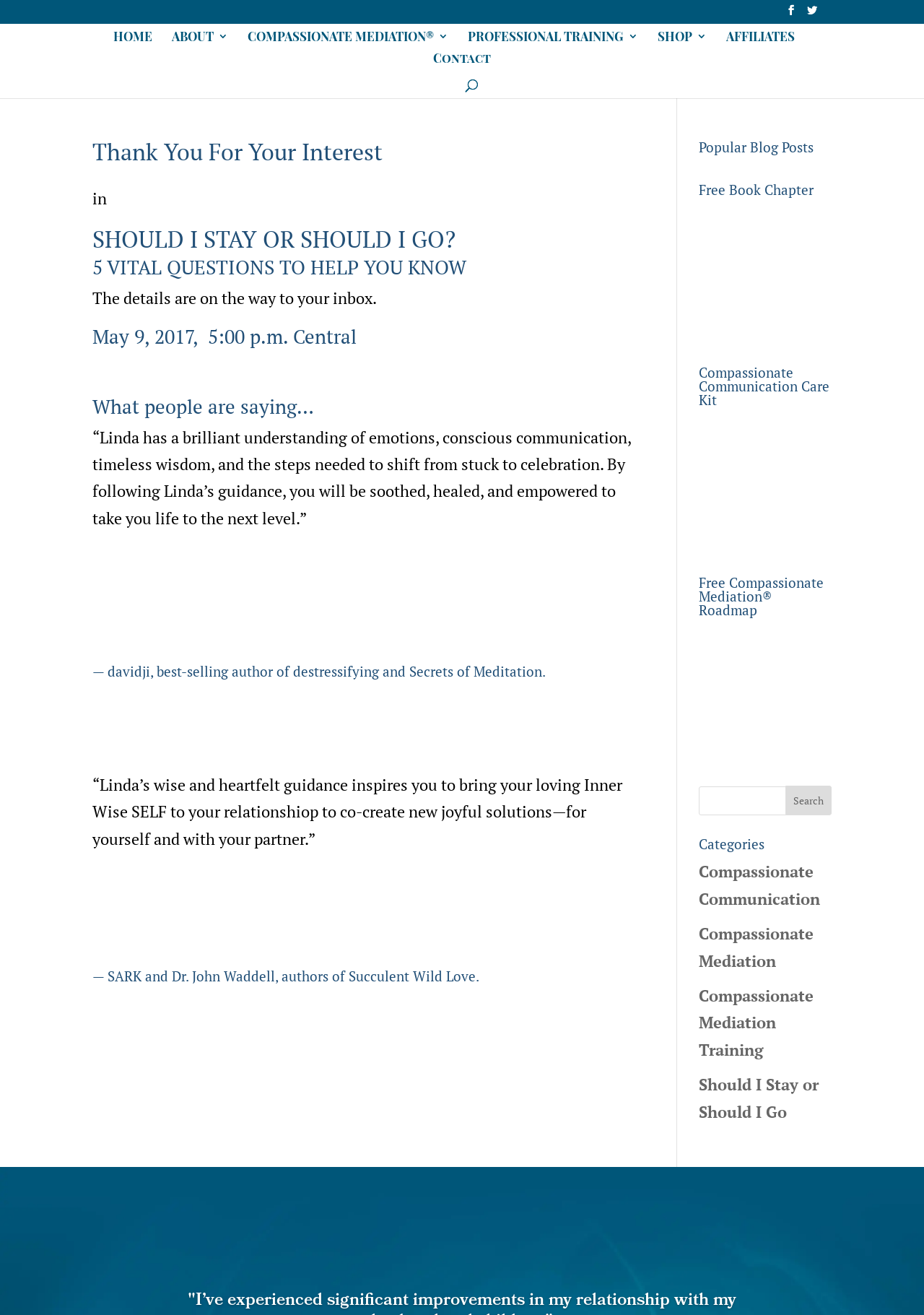Locate the bounding box coordinates of the element that should be clicked to fulfill the instruction: "Click the COMPASSIONATE MEDIATION link".

[0.268, 0.023, 0.485, 0.04]